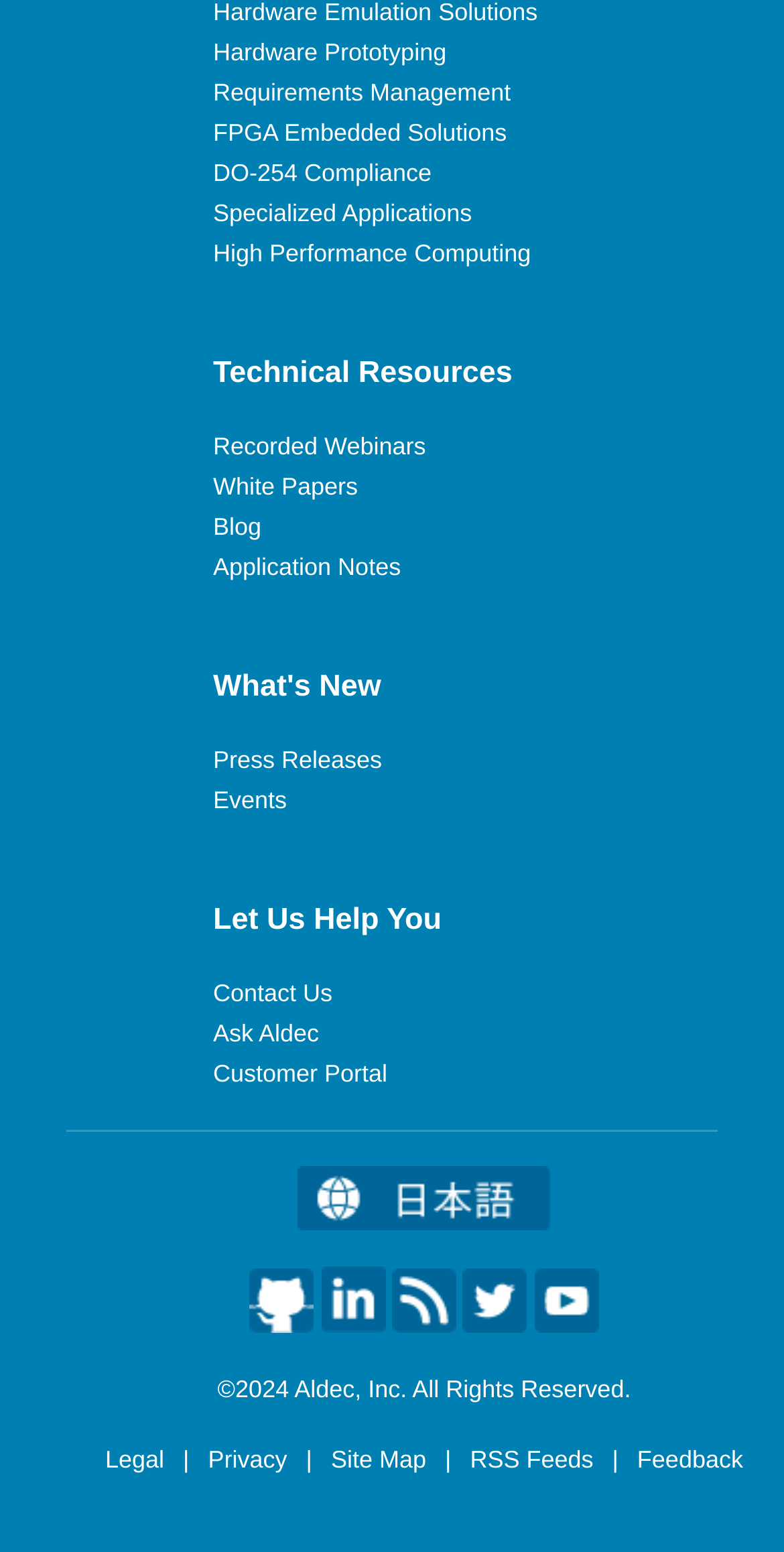Please locate the bounding box coordinates of the element's region that needs to be clicked to follow the instruction: "Click on Hardware Prototyping". The bounding box coordinates should be provided as four float numbers between 0 and 1, i.e., [left, top, right, bottom].

[0.272, 0.025, 0.569, 0.043]